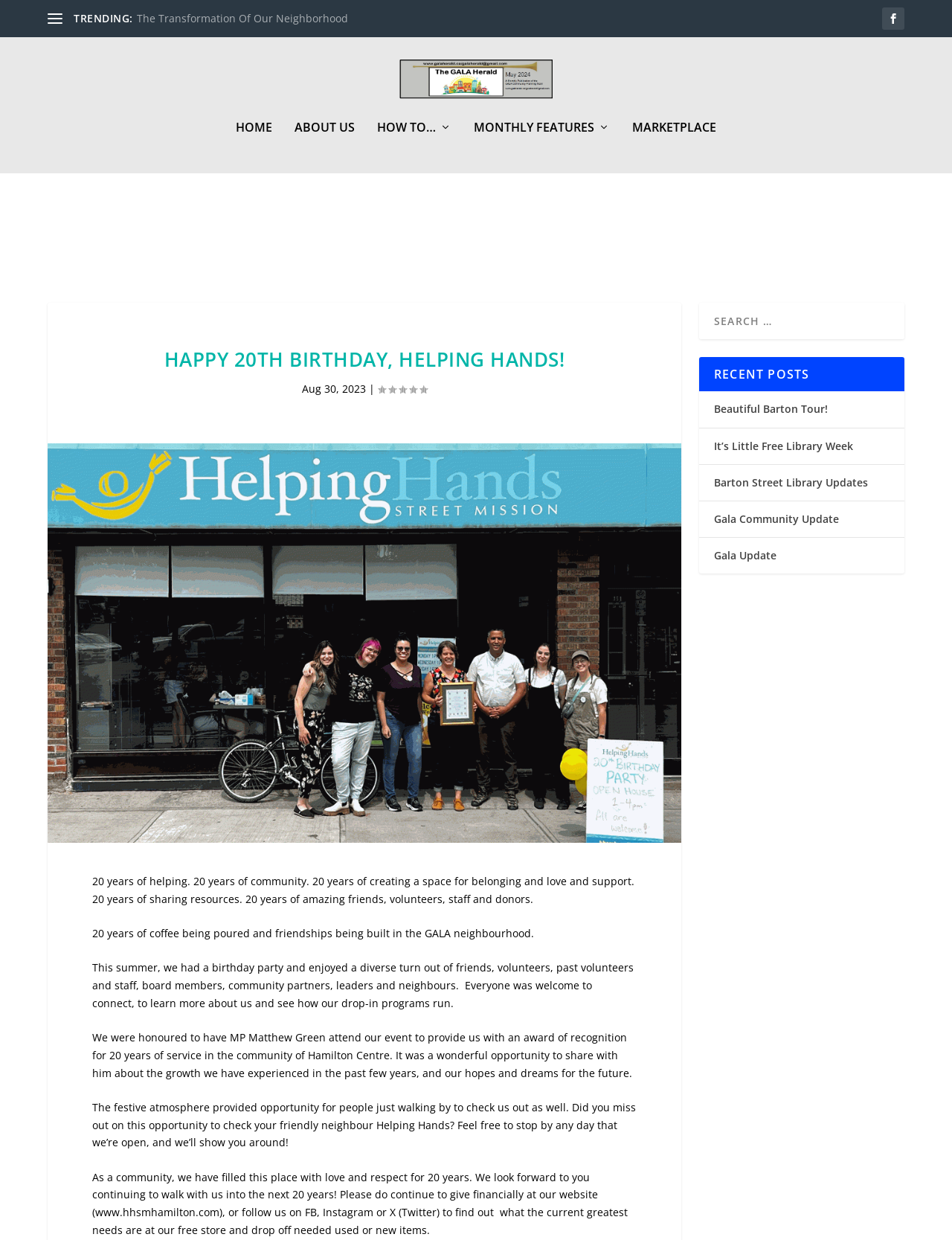Please provide the bounding box coordinates for the element that needs to be clicked to perform the following instruction: "explore International Students". The coordinates should be given as four float numbers between 0 and 1, i.e., [left, top, right, bottom].

None